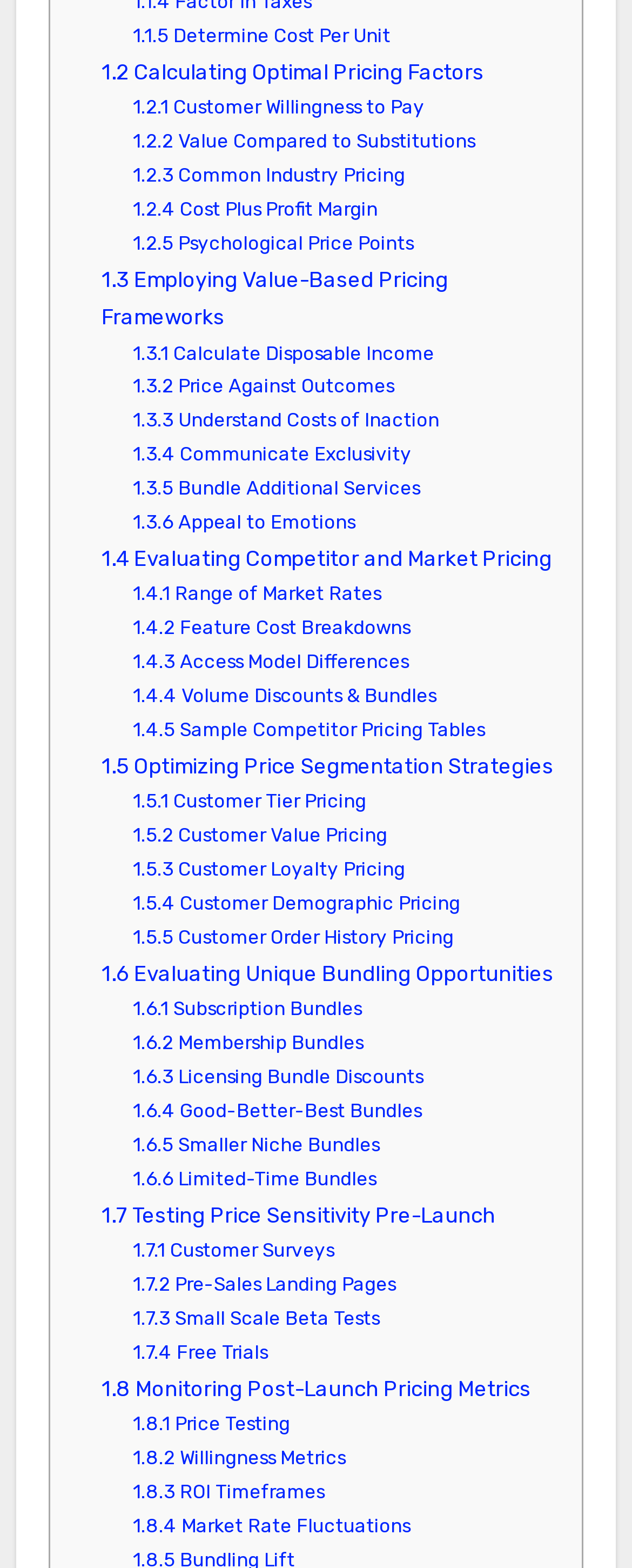Locate the bounding box coordinates of the element to click to perform the following action: 'View '1.3 Employing Value-Based Pricing Frameworks''. The coordinates should be given as four float values between 0 and 1, in the form of [left, top, right, bottom].

[0.16, 0.171, 0.709, 0.21]